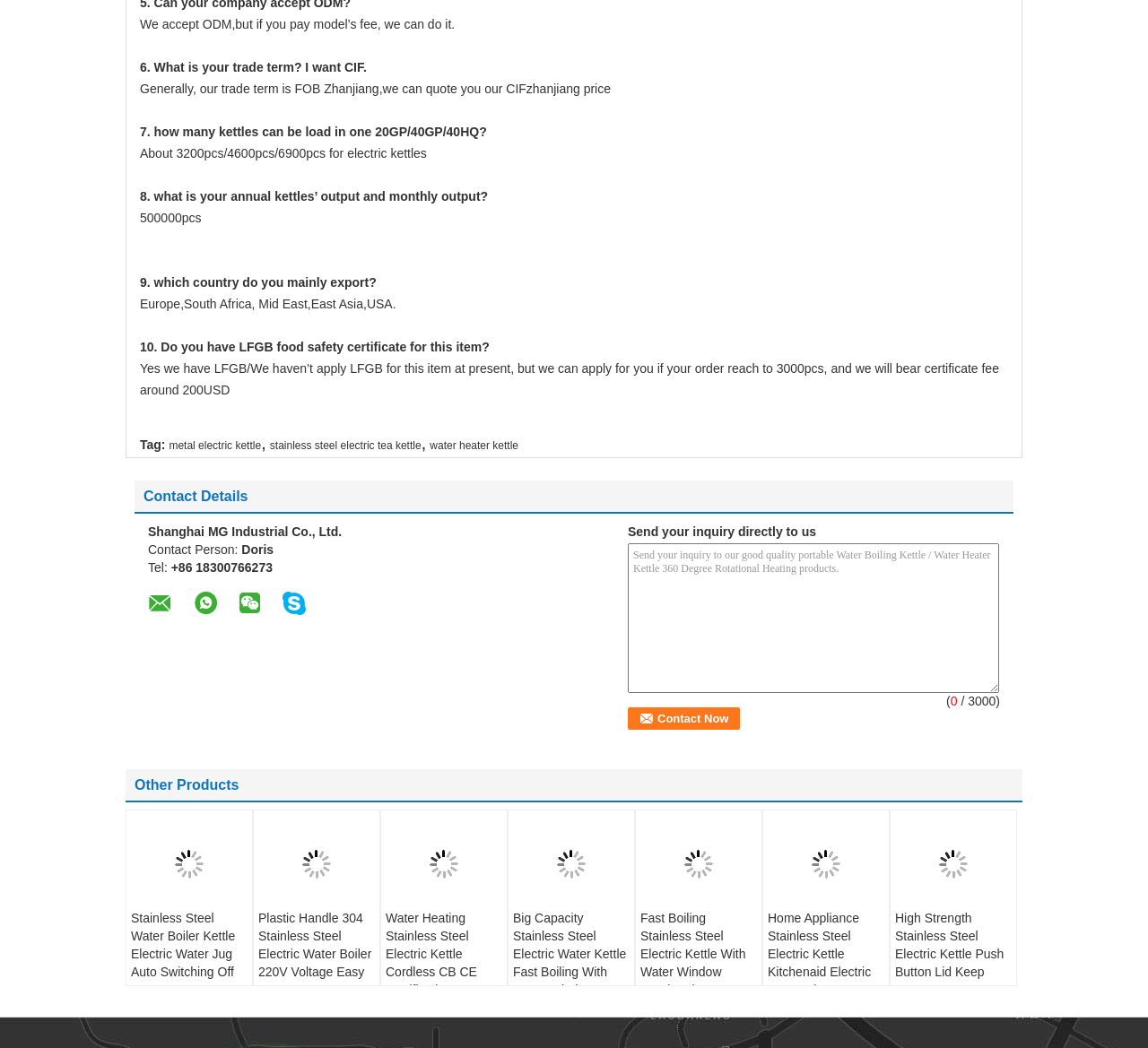Please identify the coordinates of the bounding box that should be clicked to fulfill this instruction: "Browse other products".

[0.117, 0.742, 0.208, 0.756]